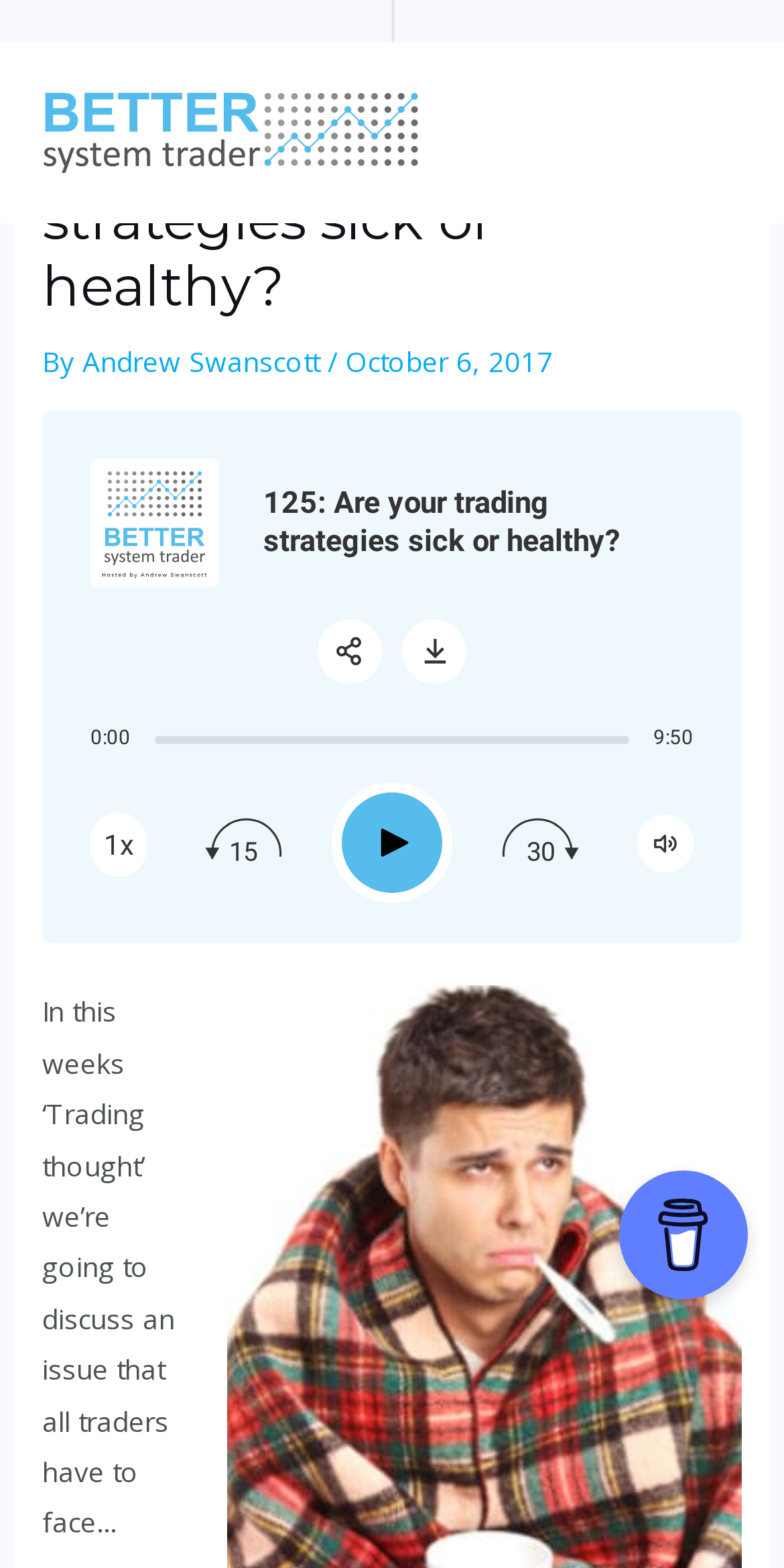Generate a thorough caption detailing the webpage content.

The webpage appears to be a blog post or article discussing trading strategies, specifically how to determine if a strategy is healthy or not. At the top of the page, there is a header section with a link to "Better System Trader" and an image with the same name. Below this, there is a main menu button on the right side.

The main content of the page is divided into two sections. The top section has a heading "125 – Are your trading strategies sick or healthy?" followed by the author's name, "Andrew Swanscott", and the date "October 6, 2017". There is also an image of "Better System Trader" and a brief summary of the article.

The second section appears to be a video player with controls to change the speed, play, and adjust the volume. There are also buttons to share the content on various social media platforms.

Below the video player, there is a block of text that begins with "In this week's ‘Trading thought’ we’re going to discuss an issue that all traders have to face…". This text likely introduces the main topic of the article.

On the right side of the page, there is a section with social media links and an image with the text "Buy Me A Coffee".